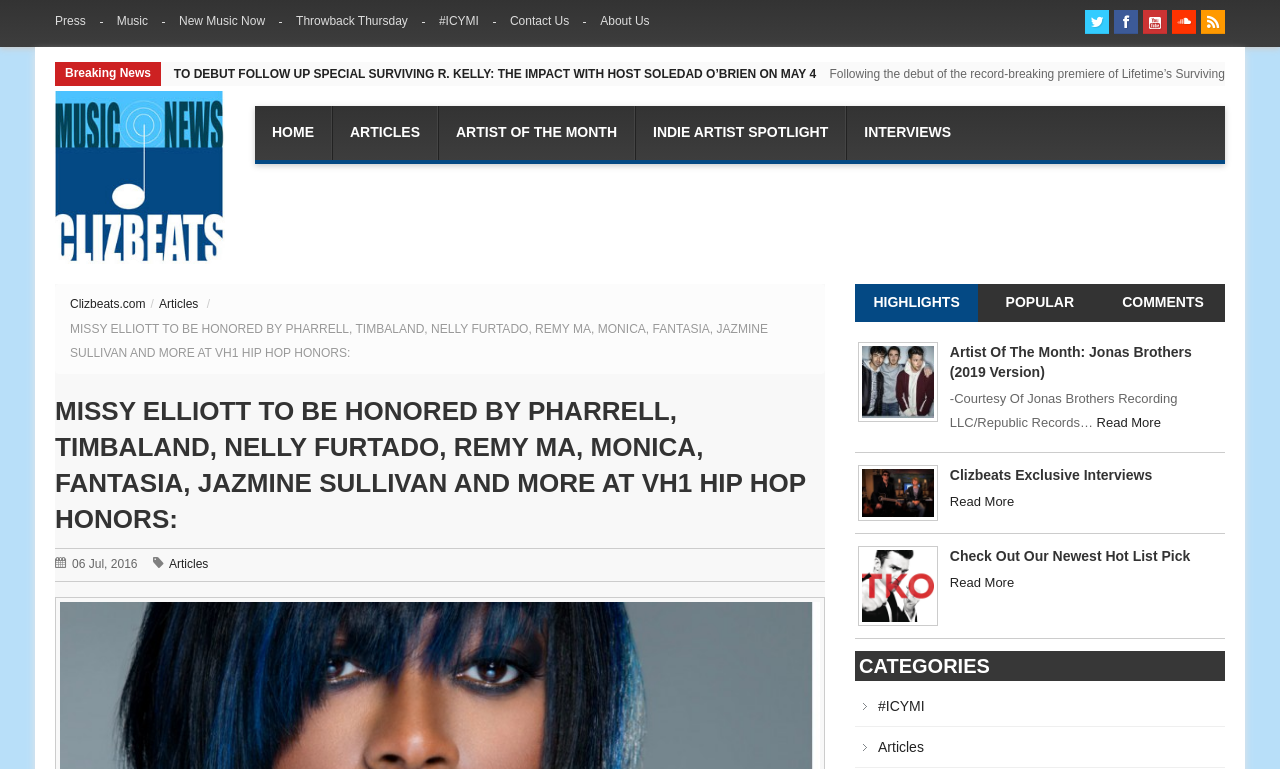What is the name of the website?
Answer the question with a detailed explanation, including all necessary information.

I determined the answer by looking at the top-left corner of the webpage, where the logo and website name 'Clizbeats.com' are displayed.